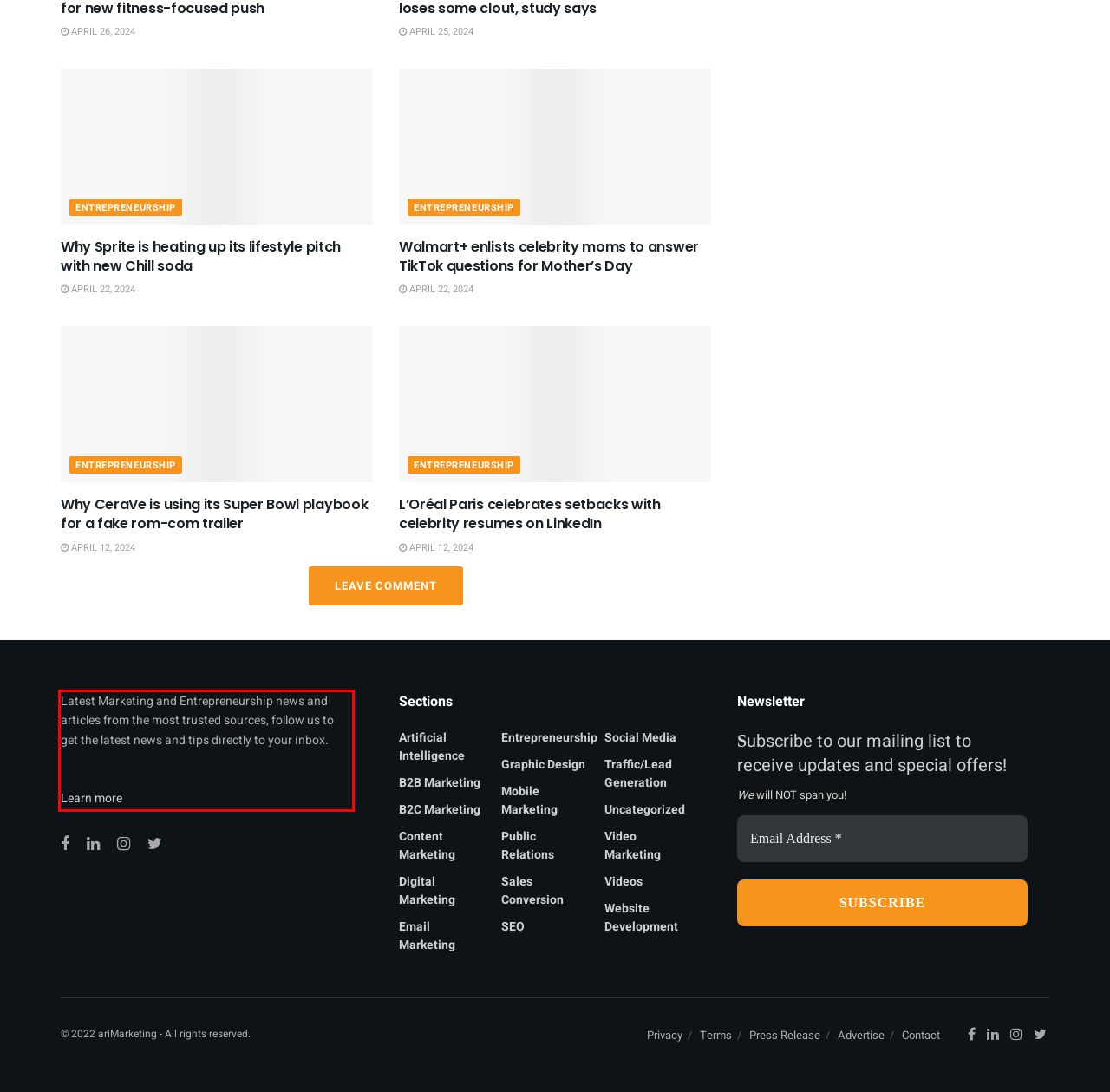Review the webpage screenshot provided, and perform OCR to extract the text from the red bounding box.

Latest Marketing and Entrepreneurship news and articles from the most trusted sources, follow us to get the latest news and tips directly to your inbox. Learn more